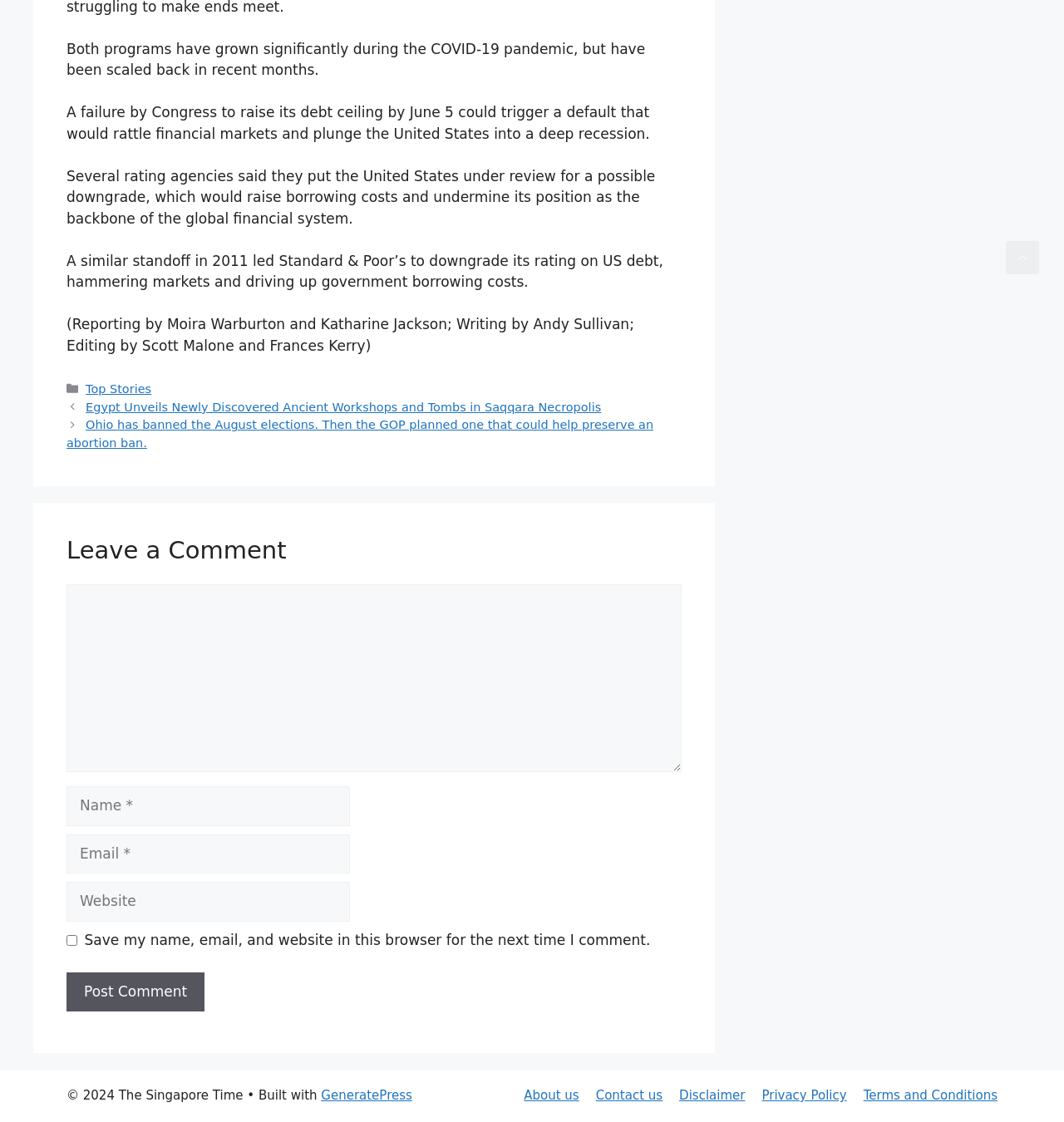Find the bounding box coordinates of the element I should click to carry out the following instruction: "Scroll back to top".

[0.945, 0.215, 0.977, 0.244]